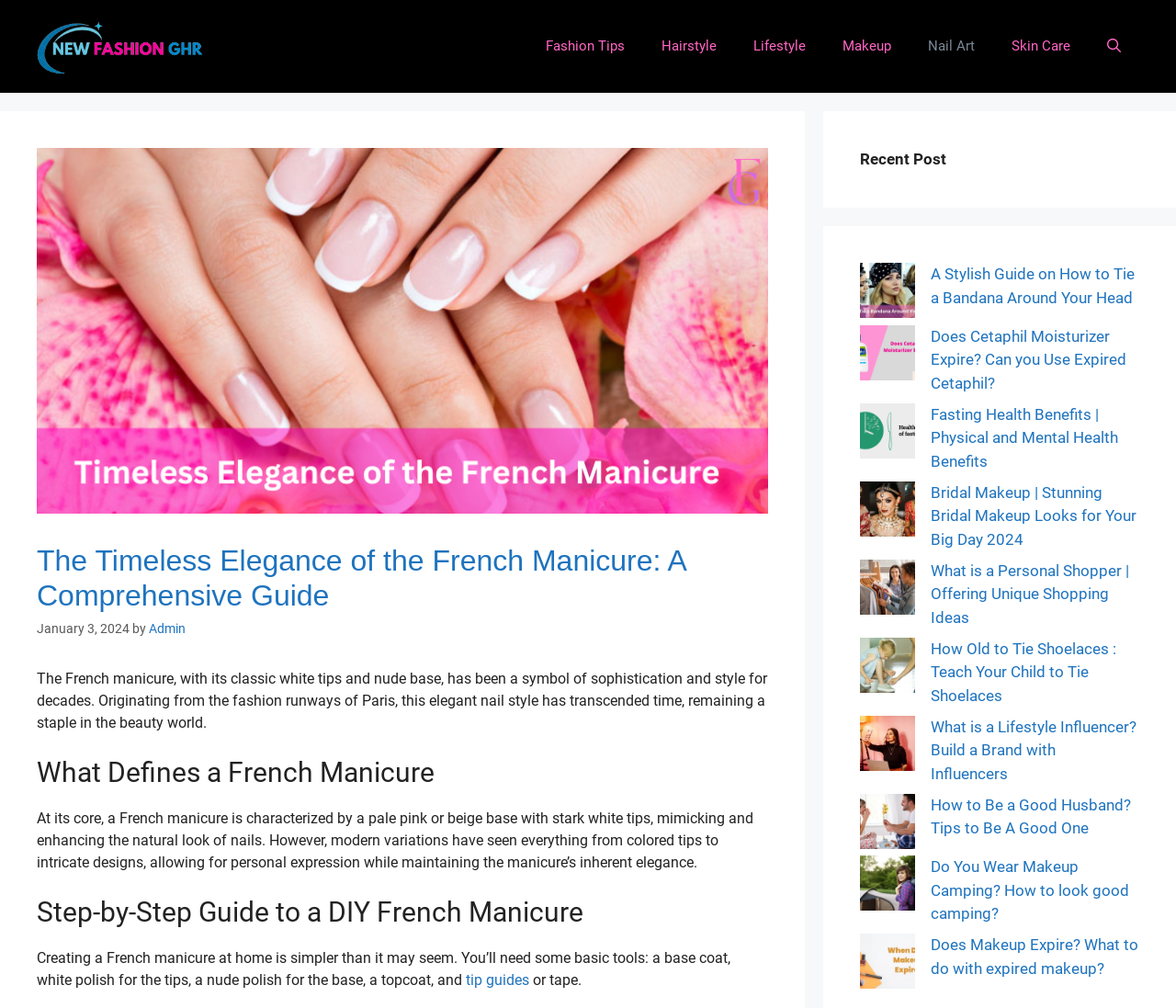What are the recent posts listed on the webpage?
Based on the visual content, answer with a single word or a brief phrase.

Various lifestyle and beauty articles